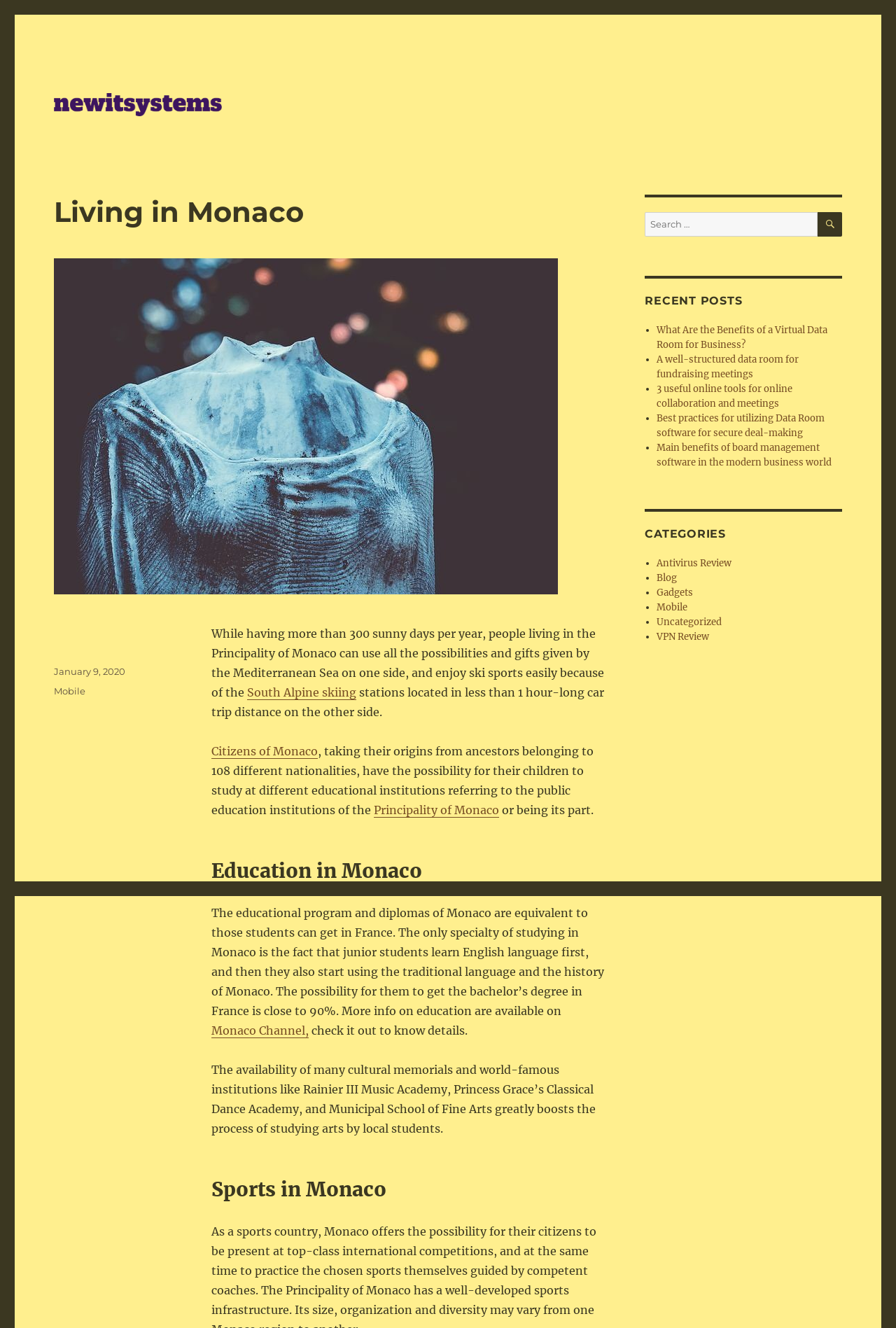What is the name of the music academy mentioned on the webpage?
Provide a concise answer using a single word or phrase based on the image.

Rainier III Music Academy